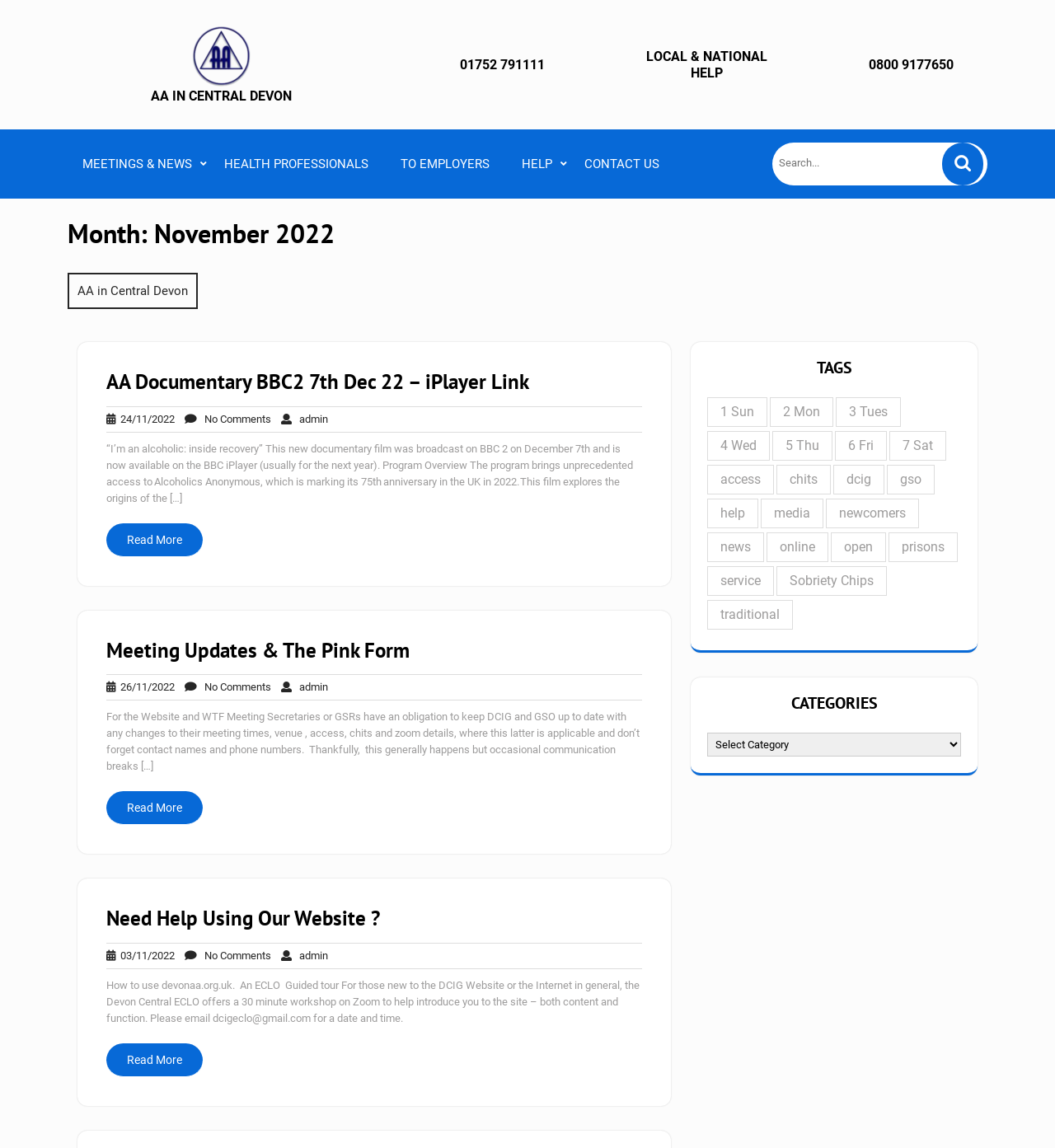Please identify the bounding box coordinates of the element on the webpage that should be clicked to follow this instruction: "Search for something". The bounding box coordinates should be given as four float numbers between 0 and 1, formatted as [left, top, right, bottom].

[0.893, 0.124, 0.932, 0.162]